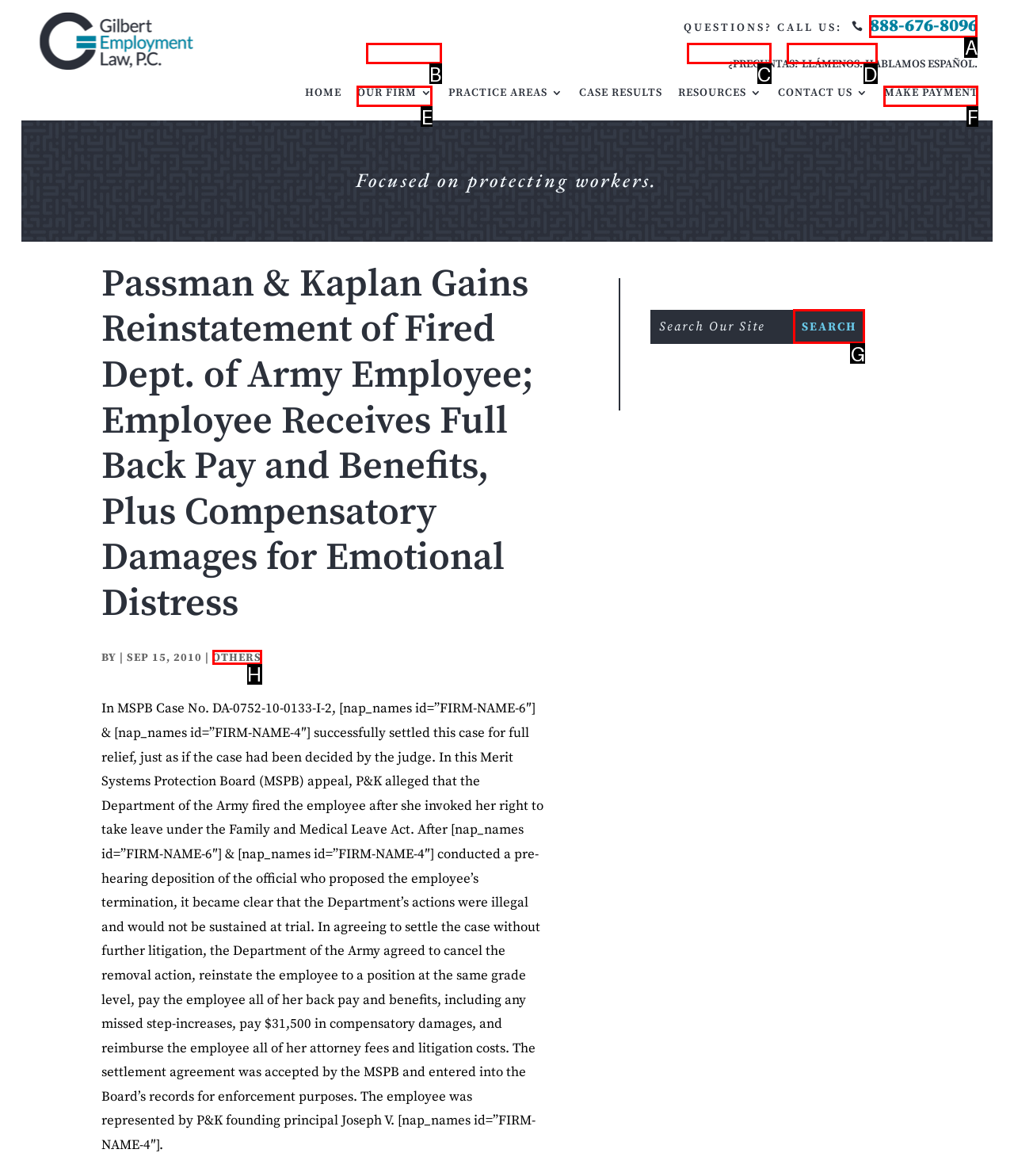Pinpoint the HTML element that fits the description: Make Payment
Answer by providing the letter of the correct option.

F